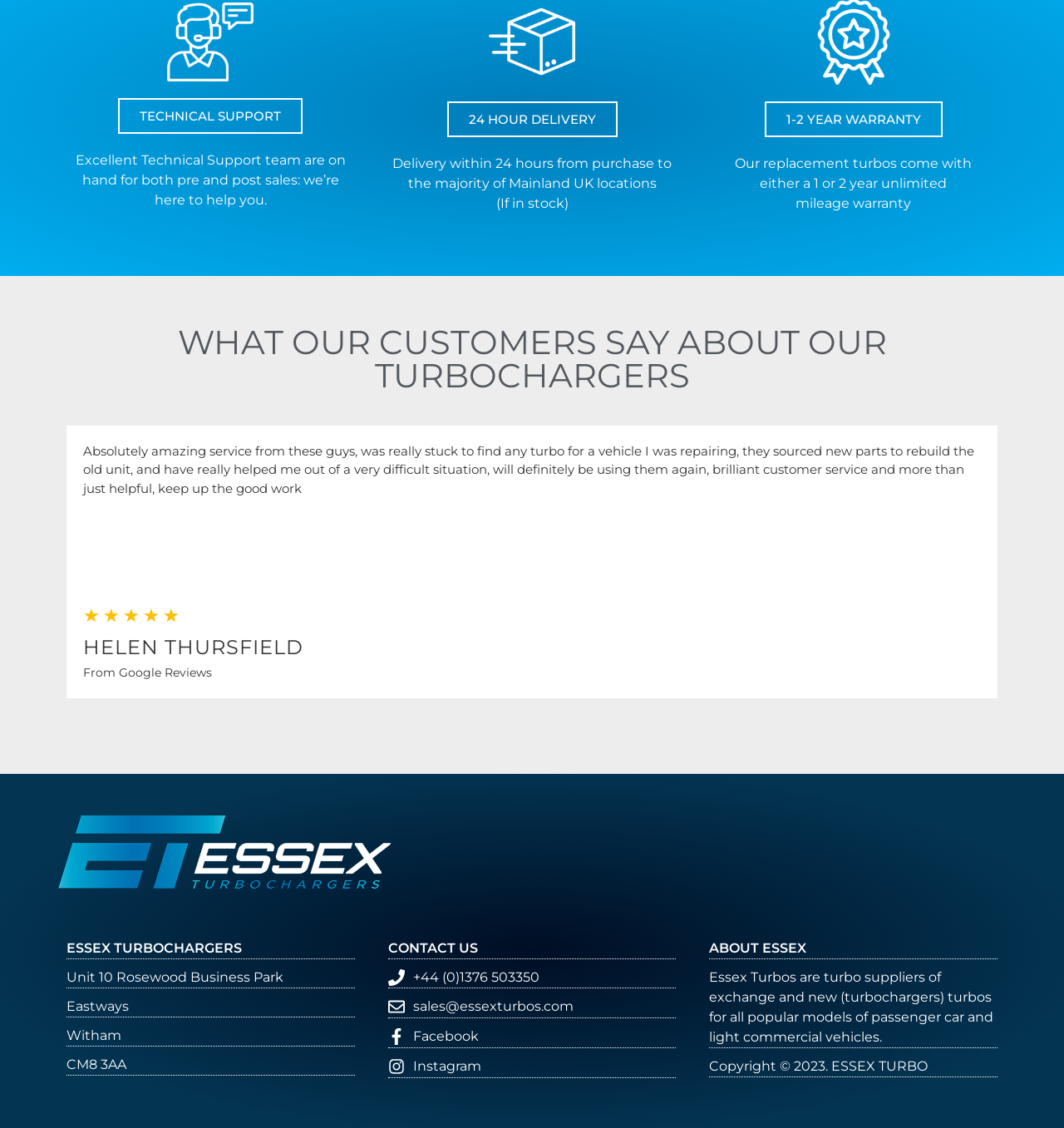Answer the question using only one word or a concise phrase: What is the location of the company?

Unit 10 Rosewood Business Park, Eastways, Witham, CM8 3AA